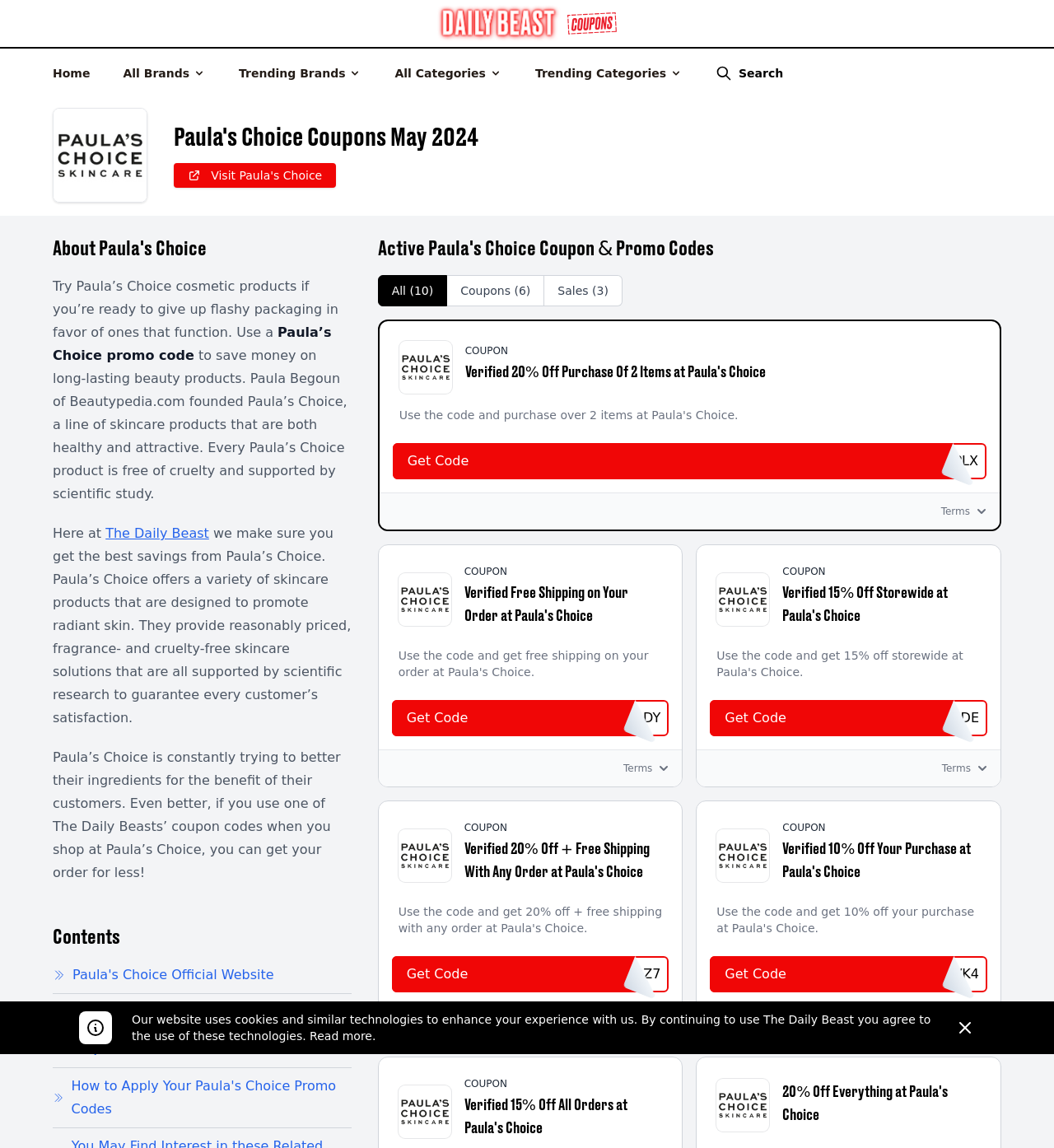Please specify the bounding box coordinates of the clickable section necessary to execute the following command: "Read the article about Paula's Choice cosmetic products".

[0.05, 0.205, 0.333, 0.771]